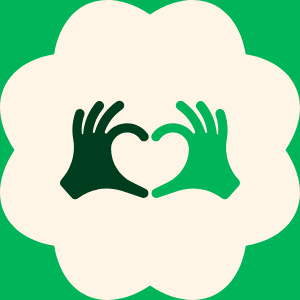What is the purpose of the 'Volunteer' section?
Using the image as a reference, give a one-word or short phrase answer.

To invite individuals to contribute